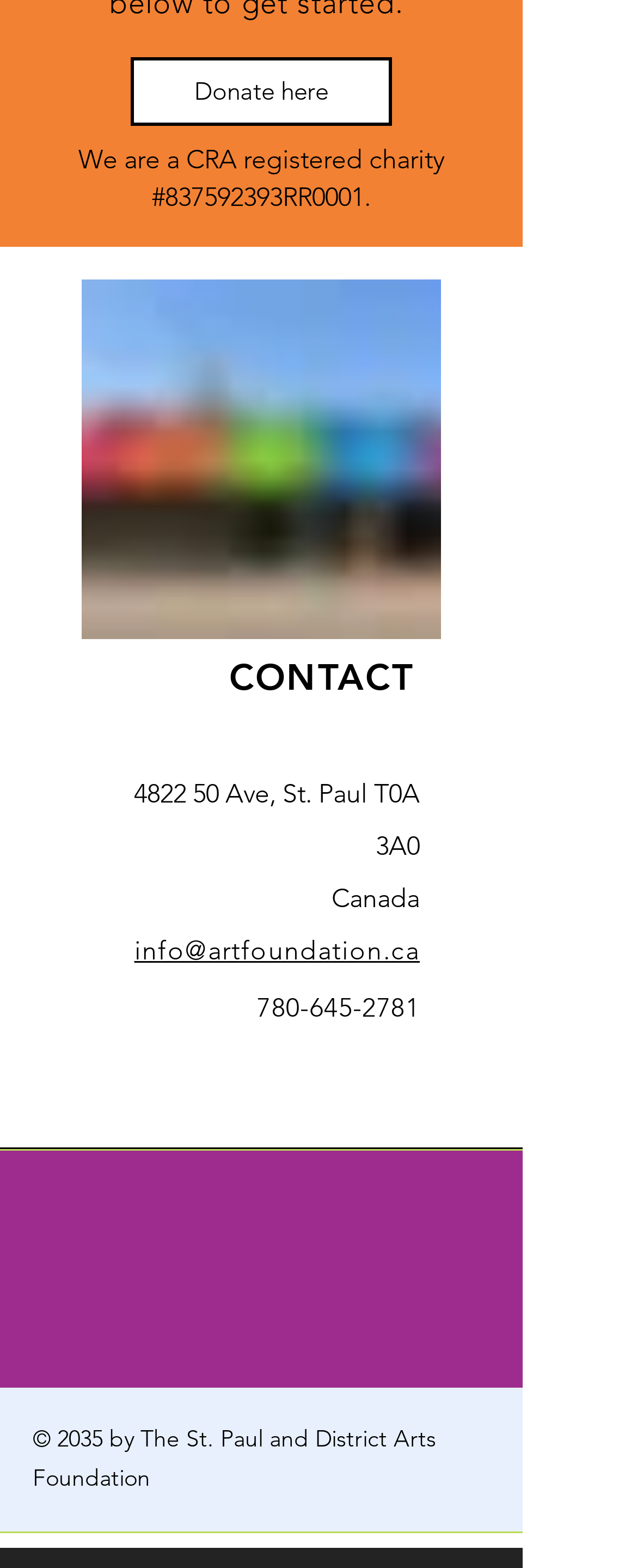How many social media links are available?
Provide a concise answer using a single word or phrase based on the image.

3